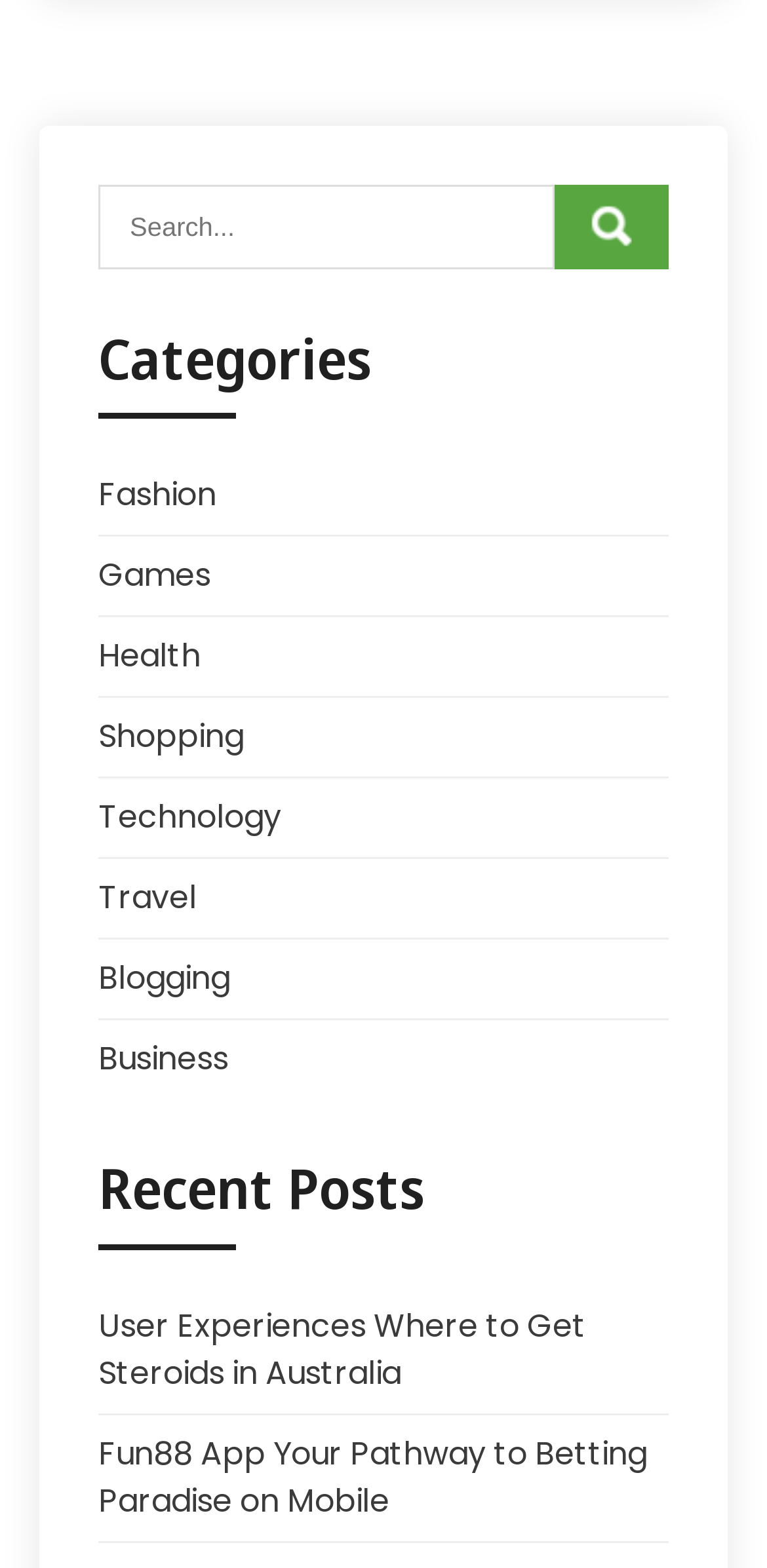Determine the bounding box for the described HTML element: "name="s" placeholder="Search..."". Ensure the coordinates are four float numbers between 0 and 1 in the format [left, top, right, bottom].

[0.128, 0.117, 0.723, 0.171]